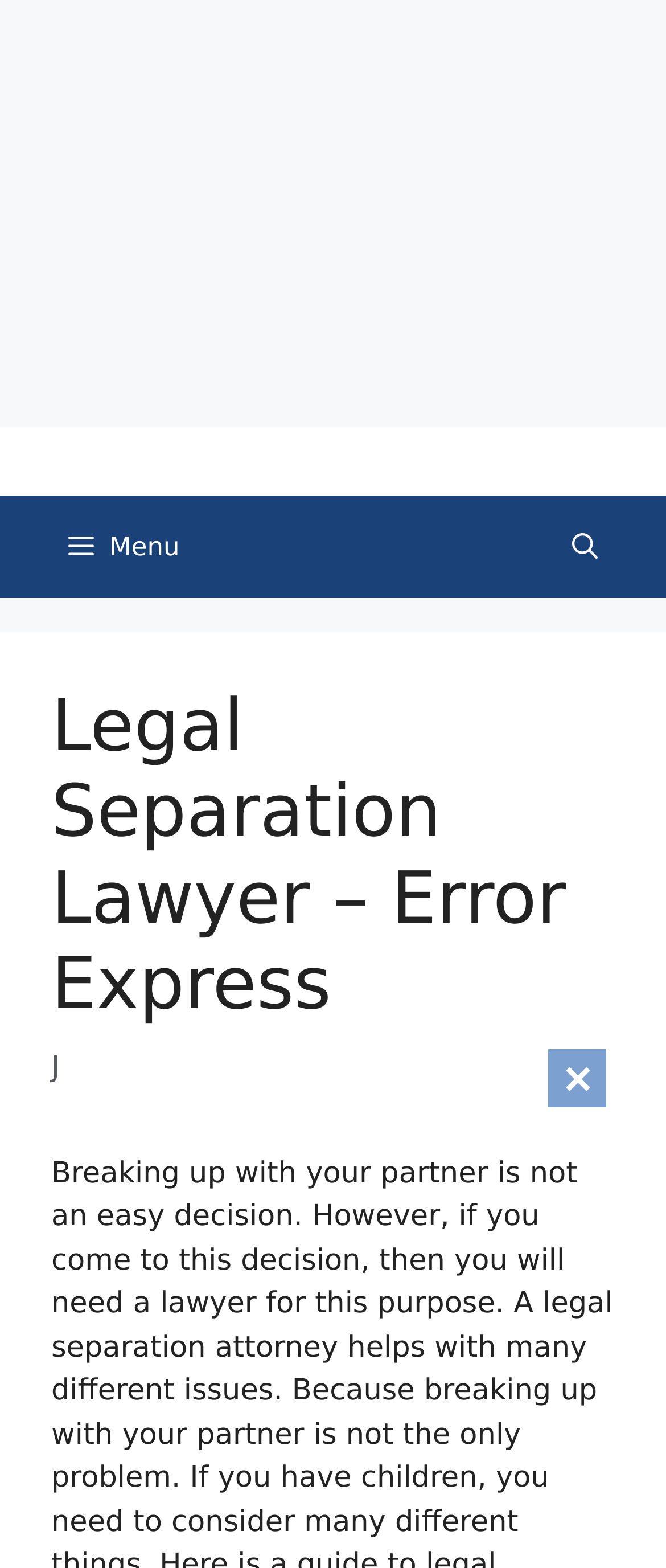Calculate the bounding box coordinates for the UI element based on the following description: "aria-label="Open search"". Ensure the coordinates are four float numbers between 0 and 1, i.e., [left, top, right, bottom].

[0.808, 0.316, 0.949, 0.381]